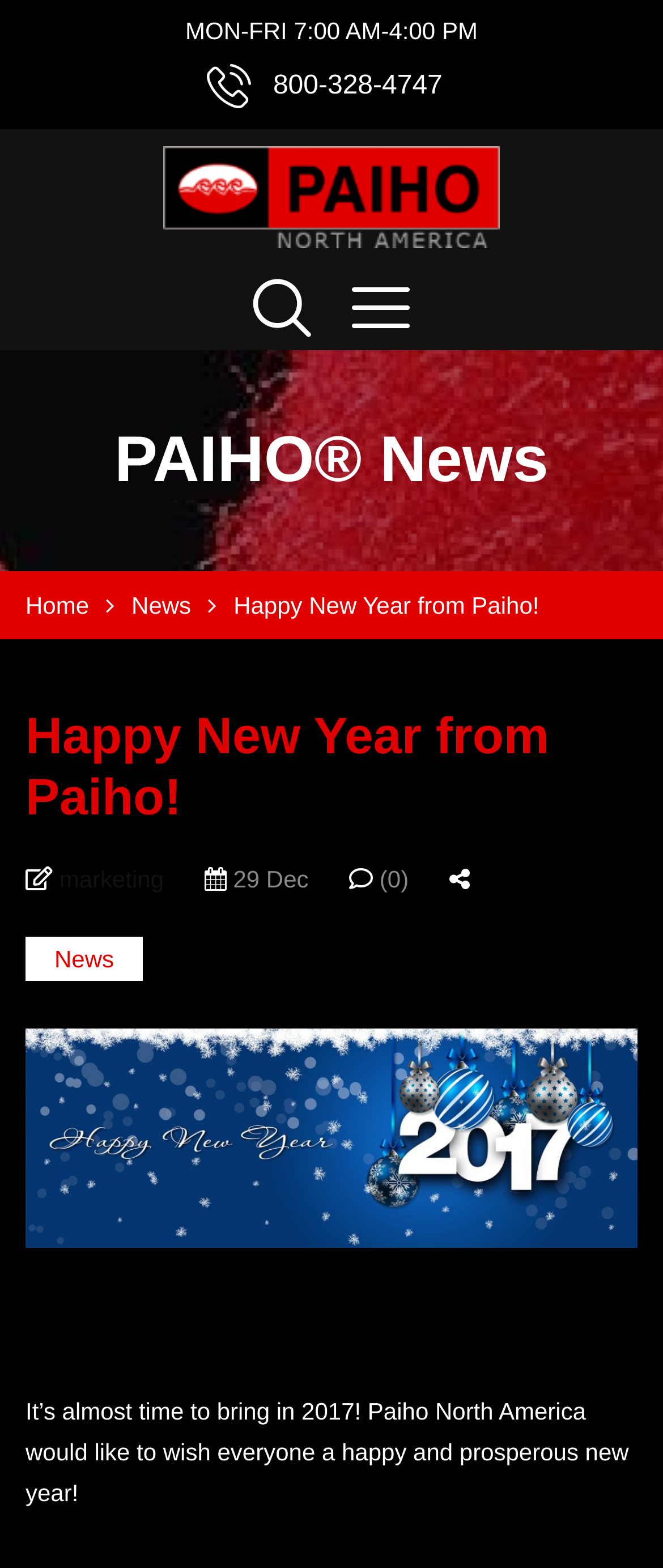Find the bounding box coordinates of the area that needs to be clicked in order to achieve the following instruction: "Call the phone number". The coordinates should be specified as four float numbers between 0 and 1, i.e., [left, top, right, bottom].

[0.412, 0.046, 0.667, 0.064]